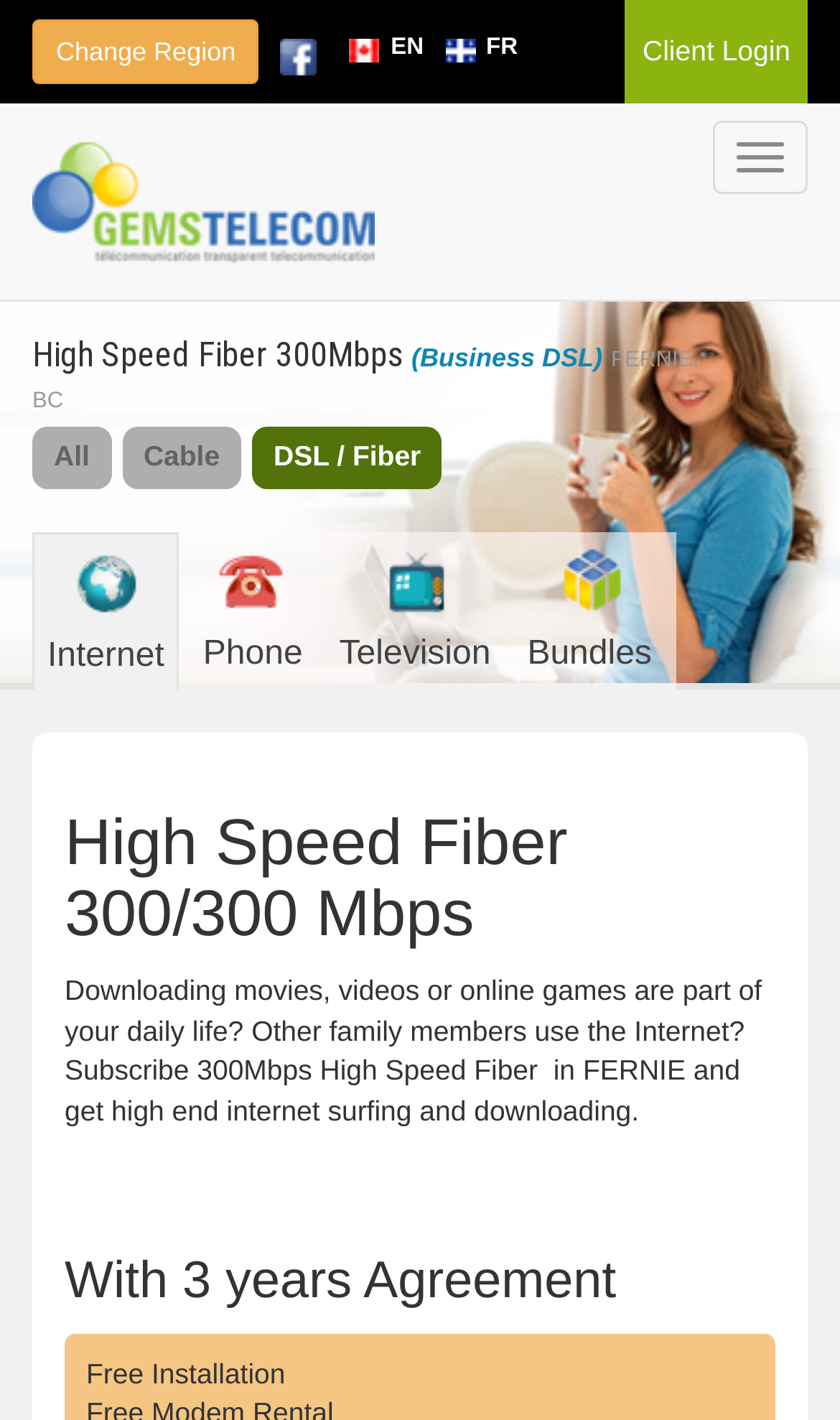Indicate the bounding box coordinates of the element that needs to be clicked to satisfy the following instruction: "Visit the forums". The coordinates should be four float numbers between 0 and 1, i.e., [left, top, right, bottom].

None